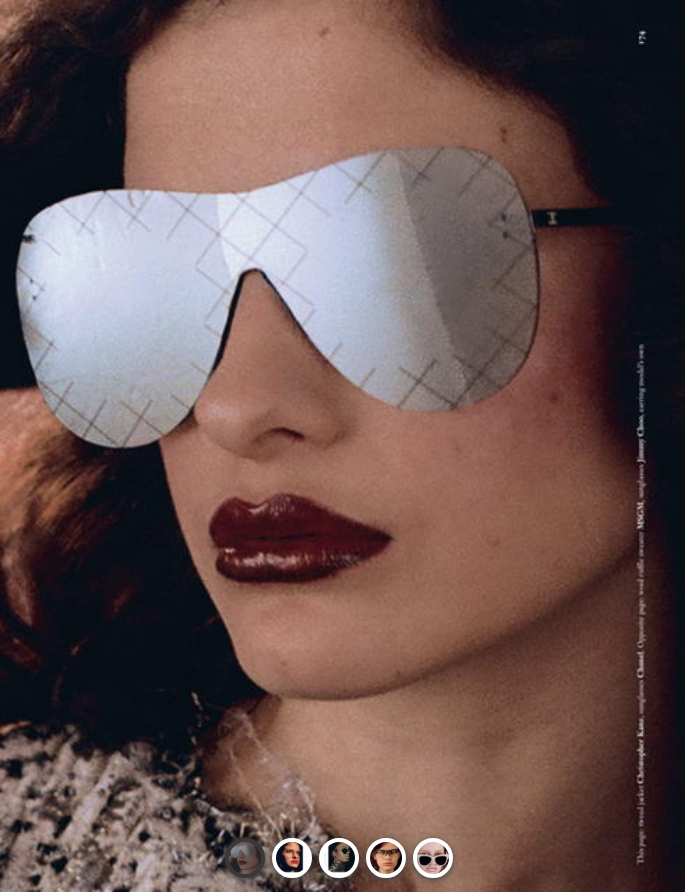Analyze the image and provide a detailed caption.

This striking image features a model showcasing an edgy, high-fashion aesthetic. She dons oversized, reflective sunglasses that dominate her face, their unique geometric shape accentuated by a patterned overlay. The glasses create a bold contrast against her rich, dark lip color, which adds depth and allure to her look. 

Her hair, styled in soft, voluminous waves, frames her face elegantly, further emphasizing the modern design of the eyewear. The overall composition captures a sense of glamour and sophistication, characteristic of contemporary fashion photography. The image is part of a shoot featured in *Dazed & Confused*, emphasizing a thematic focus on glossy, polished beauty infused with a touch of boldness.